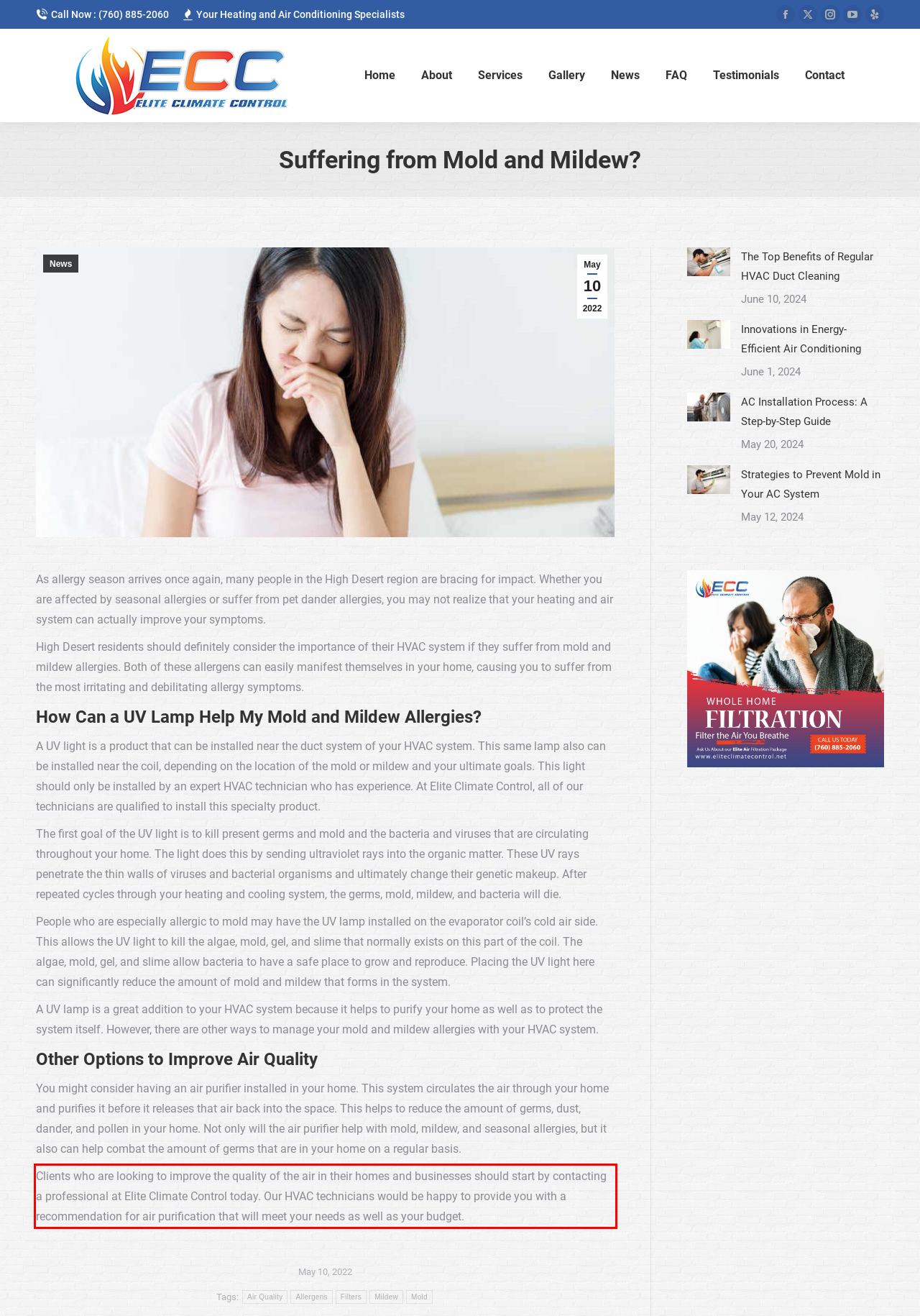Please analyze the screenshot of a webpage and extract the text content within the red bounding box using OCR.

Clients who are looking to improve the quality of the air in their homes and businesses should start by contacting a professional at Elite Climate Control today. Our HVAC technicians would be happy to provide you with a recommendation for air purification that will meet your needs as well as your budget.